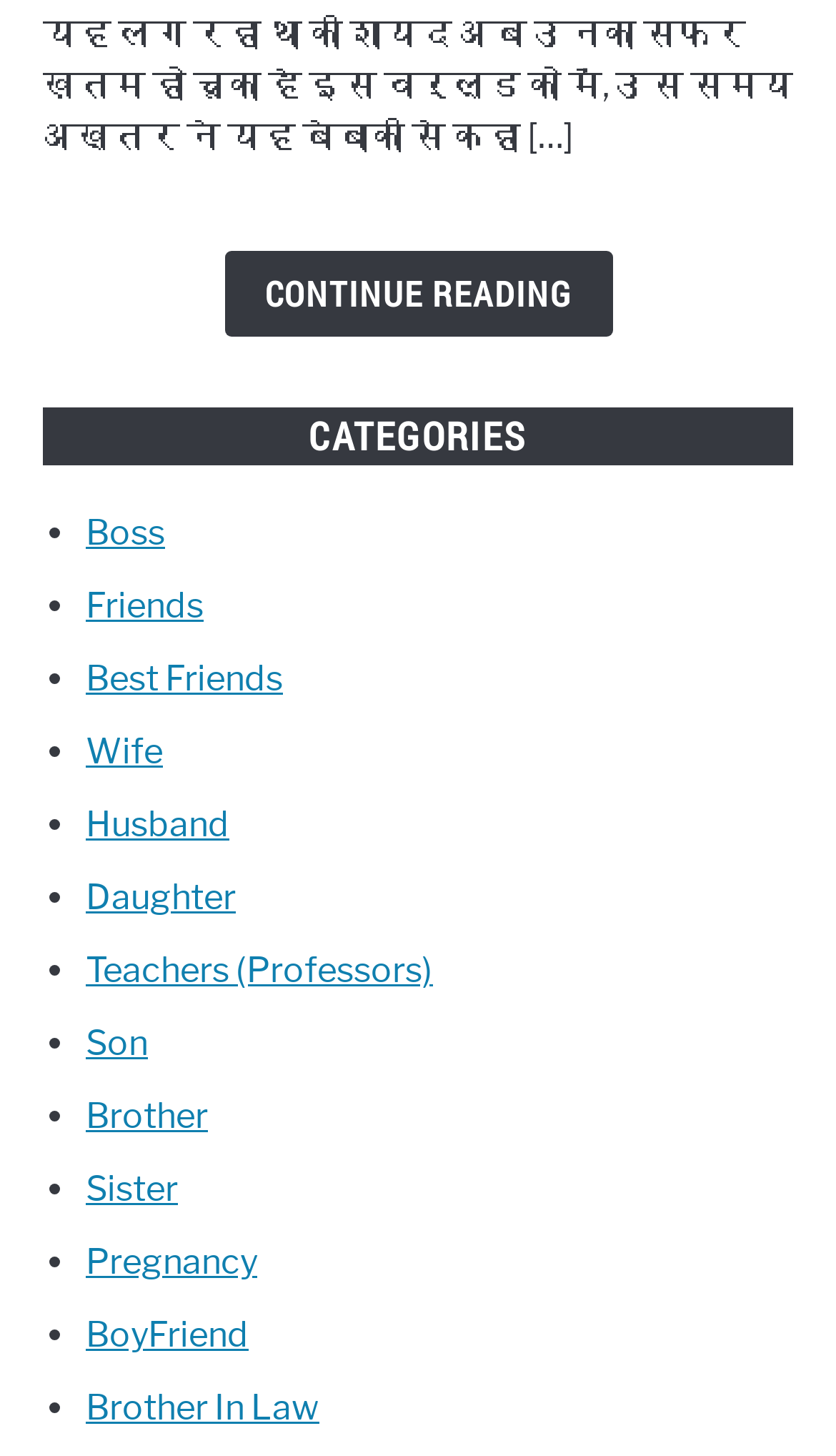Please identify the coordinates of the bounding box that should be clicked to fulfill this instruction: "click on CONTINUE READING".

[0.268, 0.172, 0.732, 0.231]